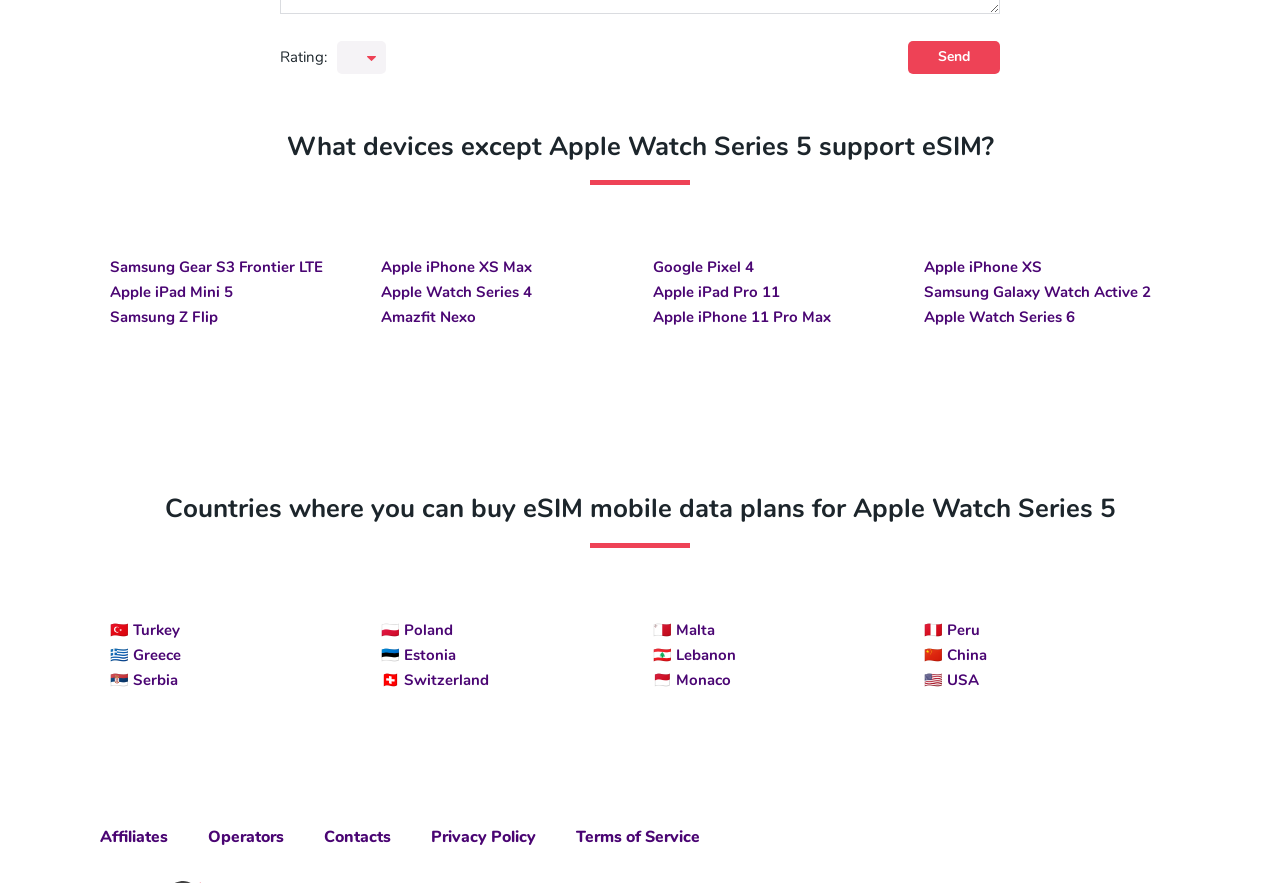What is the country corresponding to the flag ?
Provide a detailed answer to the question using information from the image.

I found the image element with the flag and looked at the adjacent 'StaticText' element which had the text '' and then found the corresponding link element with the text 'Turkey'.